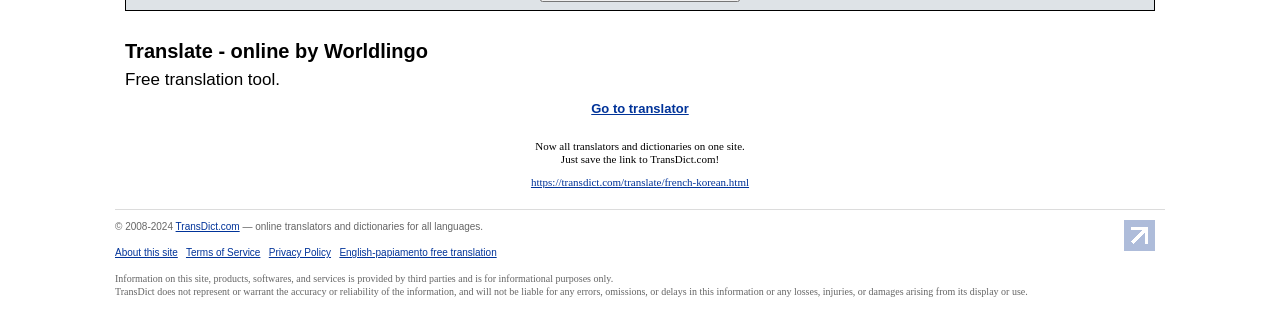Answer the question with a brief word or phrase:
What is the purpose of the website?

Free translation